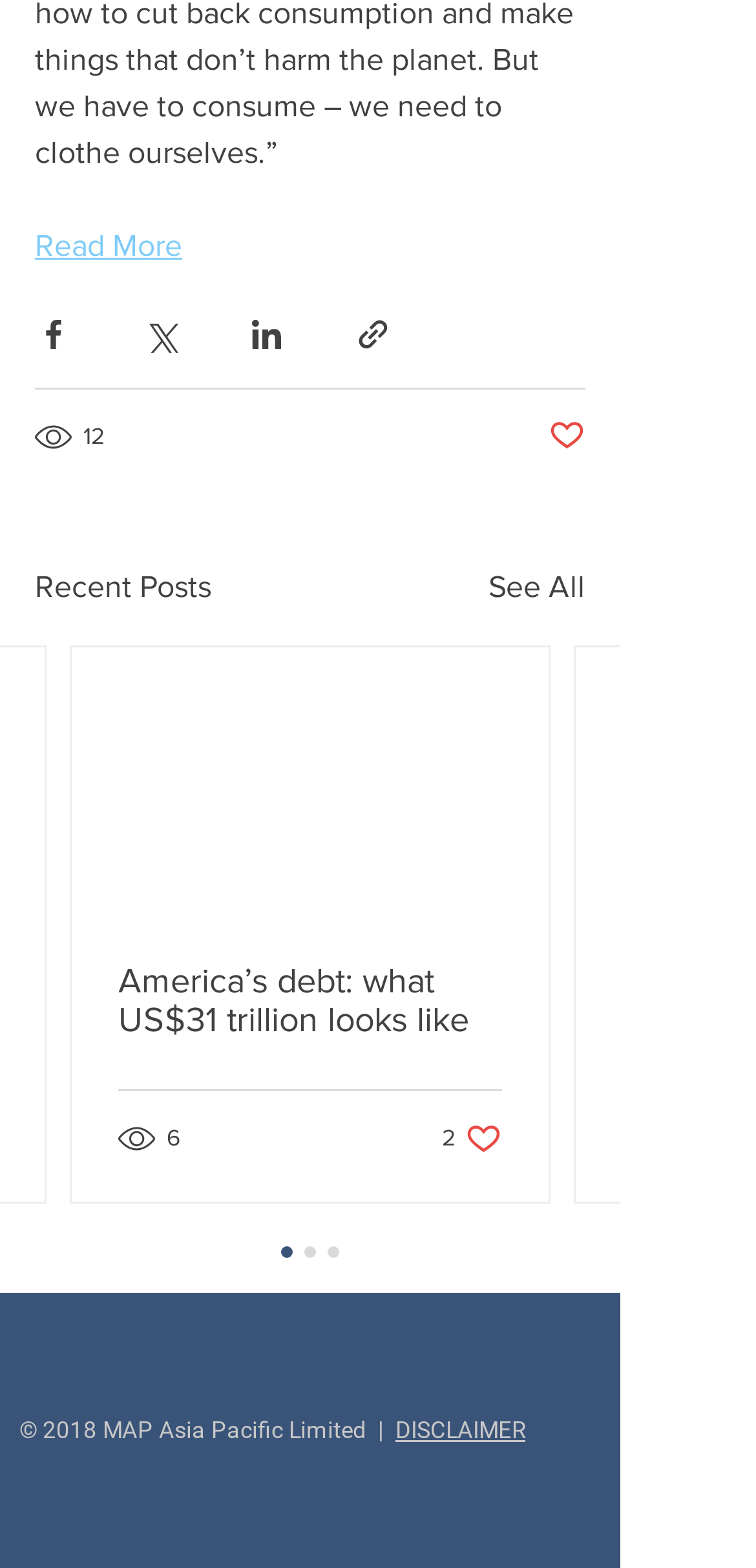Identify the bounding box for the element characterized by the following description: "DISCLAIMER".

[0.523, 0.904, 0.695, 0.921]